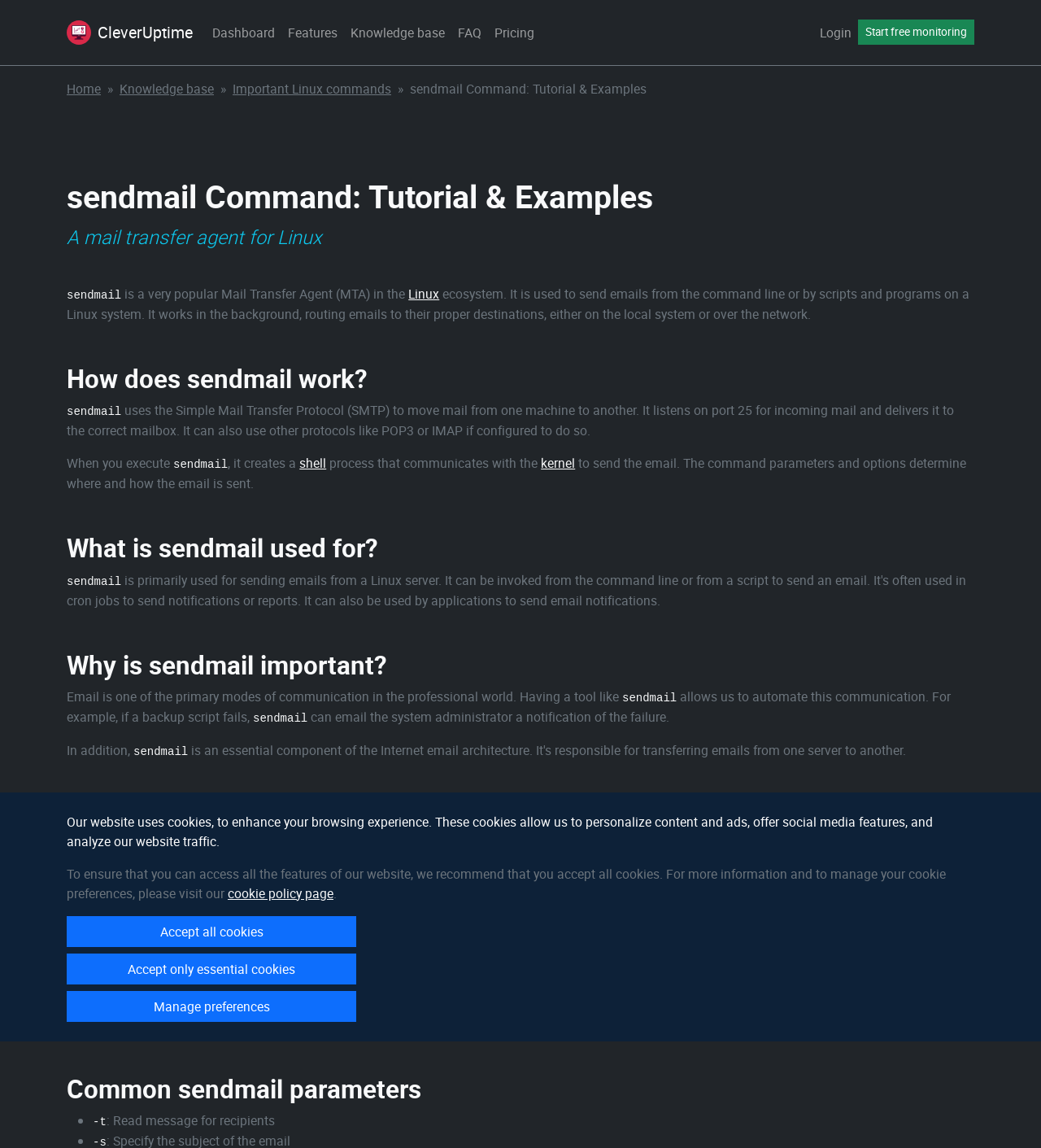Using the element description: "Accept all cookies", determine the bounding box coordinates for the specified UI element. The coordinates should be four float numbers between 0 and 1, [left, top, right, bottom].

[0.064, 0.798, 0.342, 0.825]